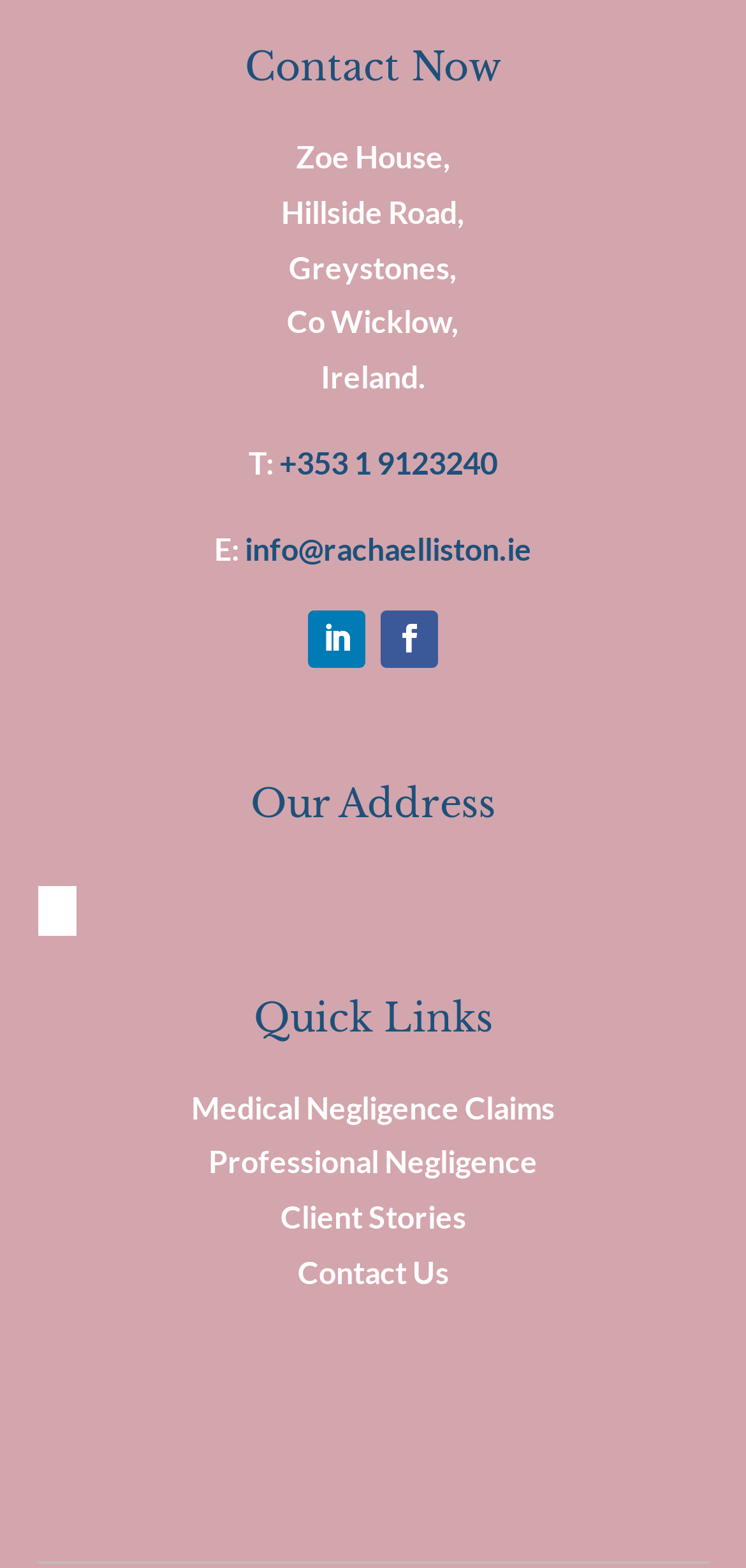Determine the bounding box coordinates for the clickable element required to fulfill the instruction: "View Medical Negligence Claims". Provide the coordinates as four float numbers between 0 and 1, i.e., [left, top, right, bottom].

[0.256, 0.694, 0.744, 0.717]